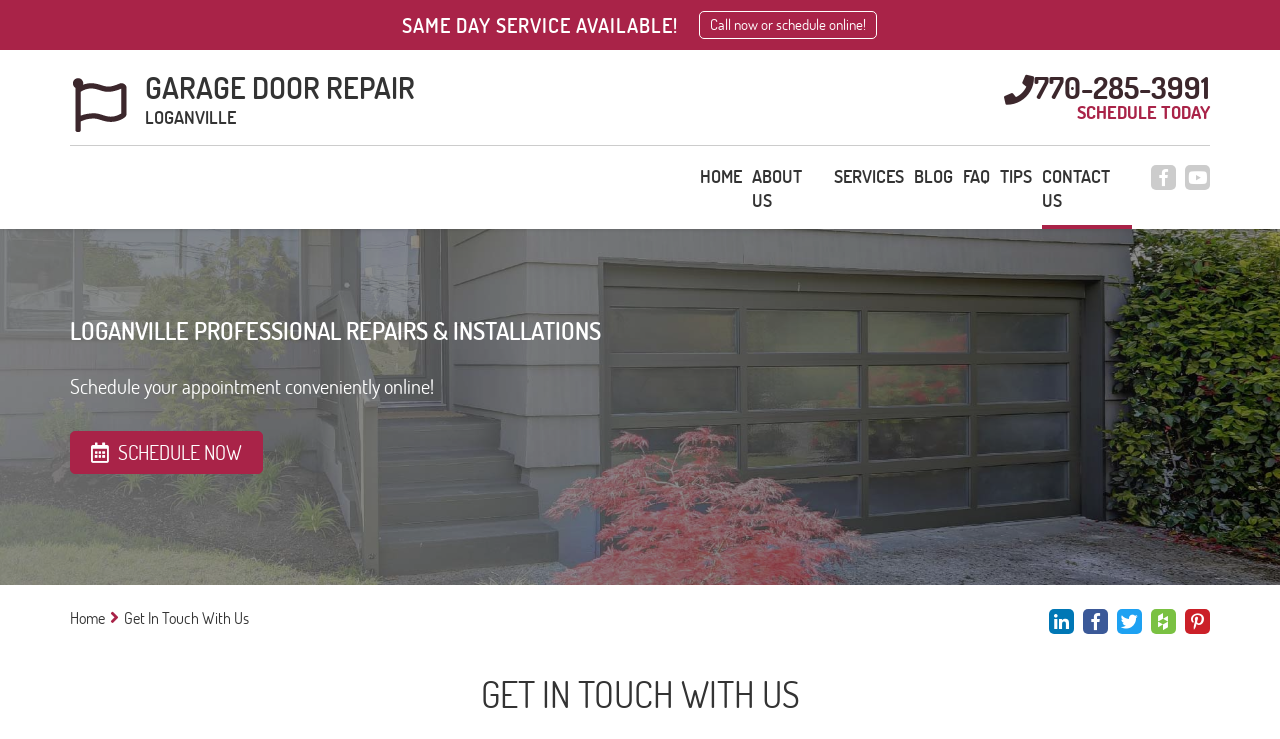Please find the bounding box for the UI component described as follows: "About us".

[0.165, 0.218, 0.223, 0.277]